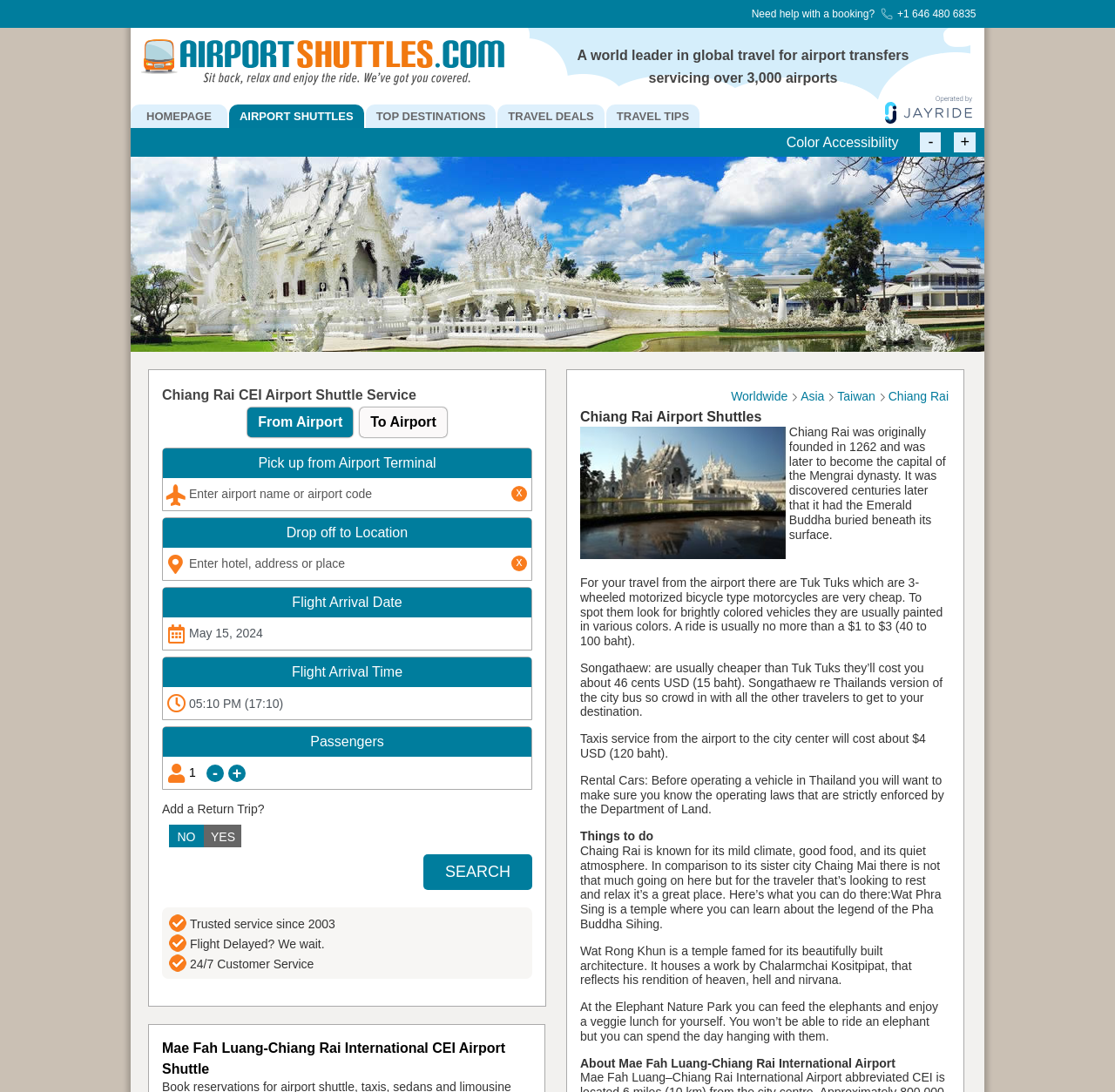Please extract the webpage's main title and generate its text content.

Chiang Rai CEI Airport Shuttle Service